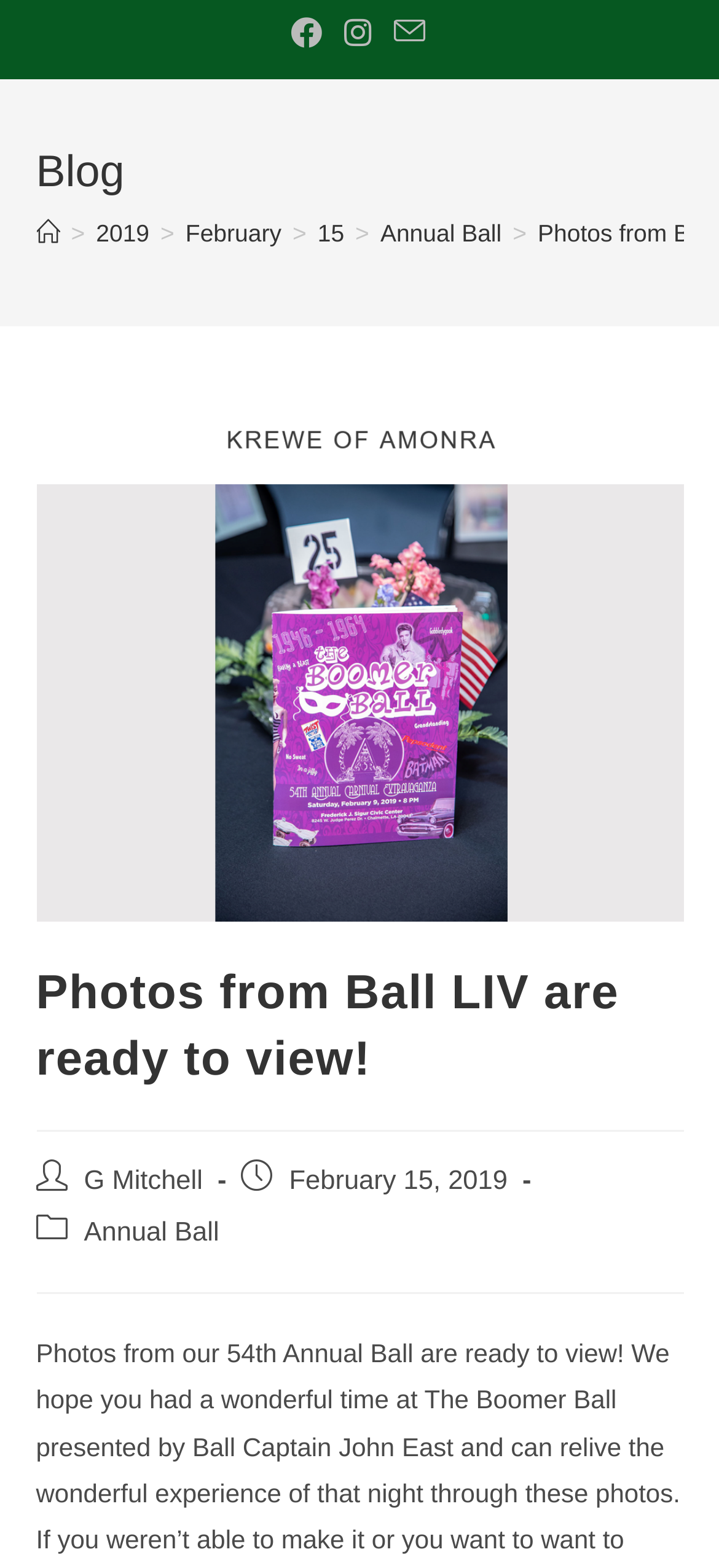Show the bounding box coordinates of the element that should be clicked to complete the task: "View Annual Ball page".

[0.529, 0.139, 0.698, 0.157]